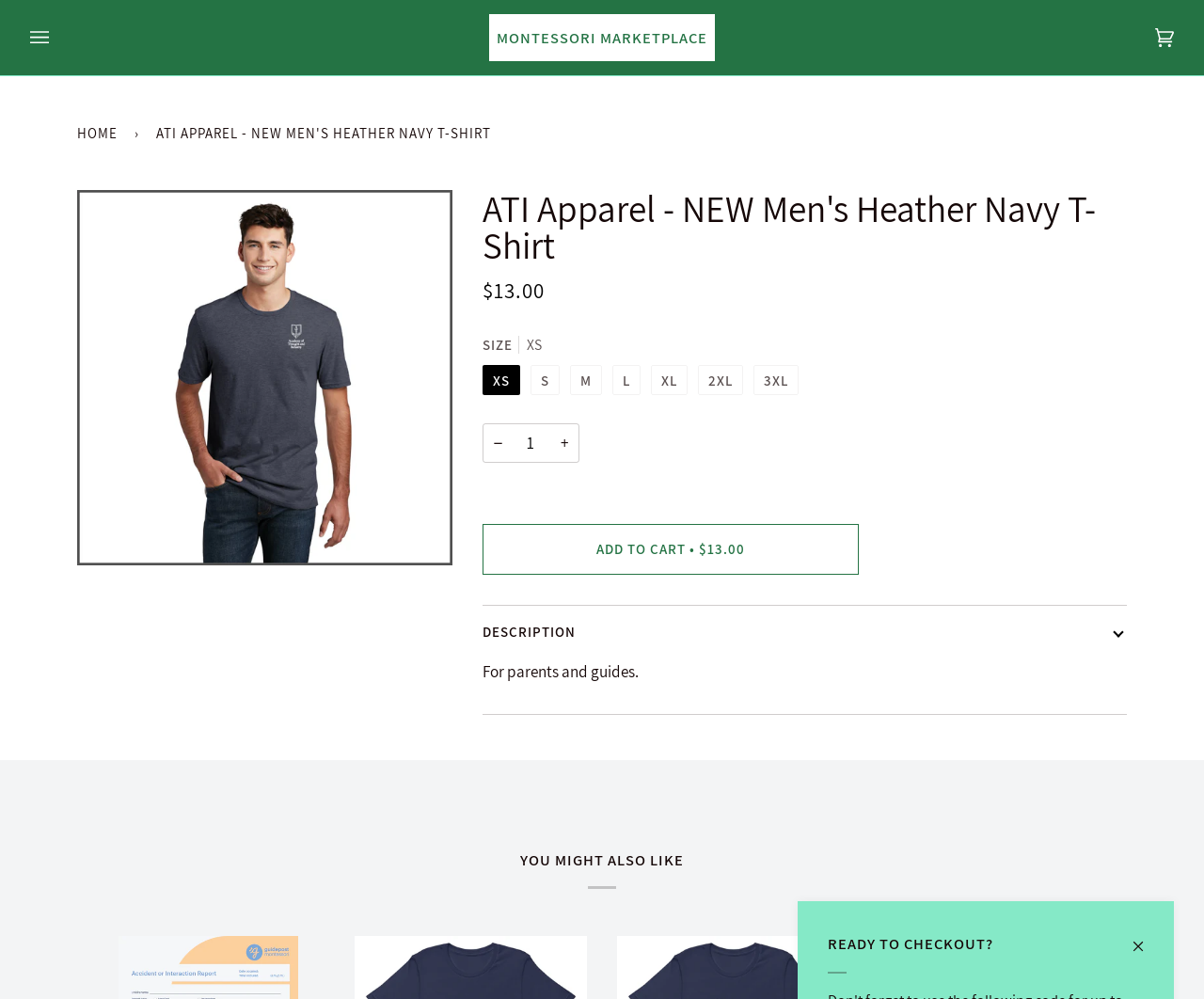Kindly determine the bounding box coordinates for the clickable area to achieve the given instruction: "Add to cart".

[0.4, 0.524, 0.713, 0.575]